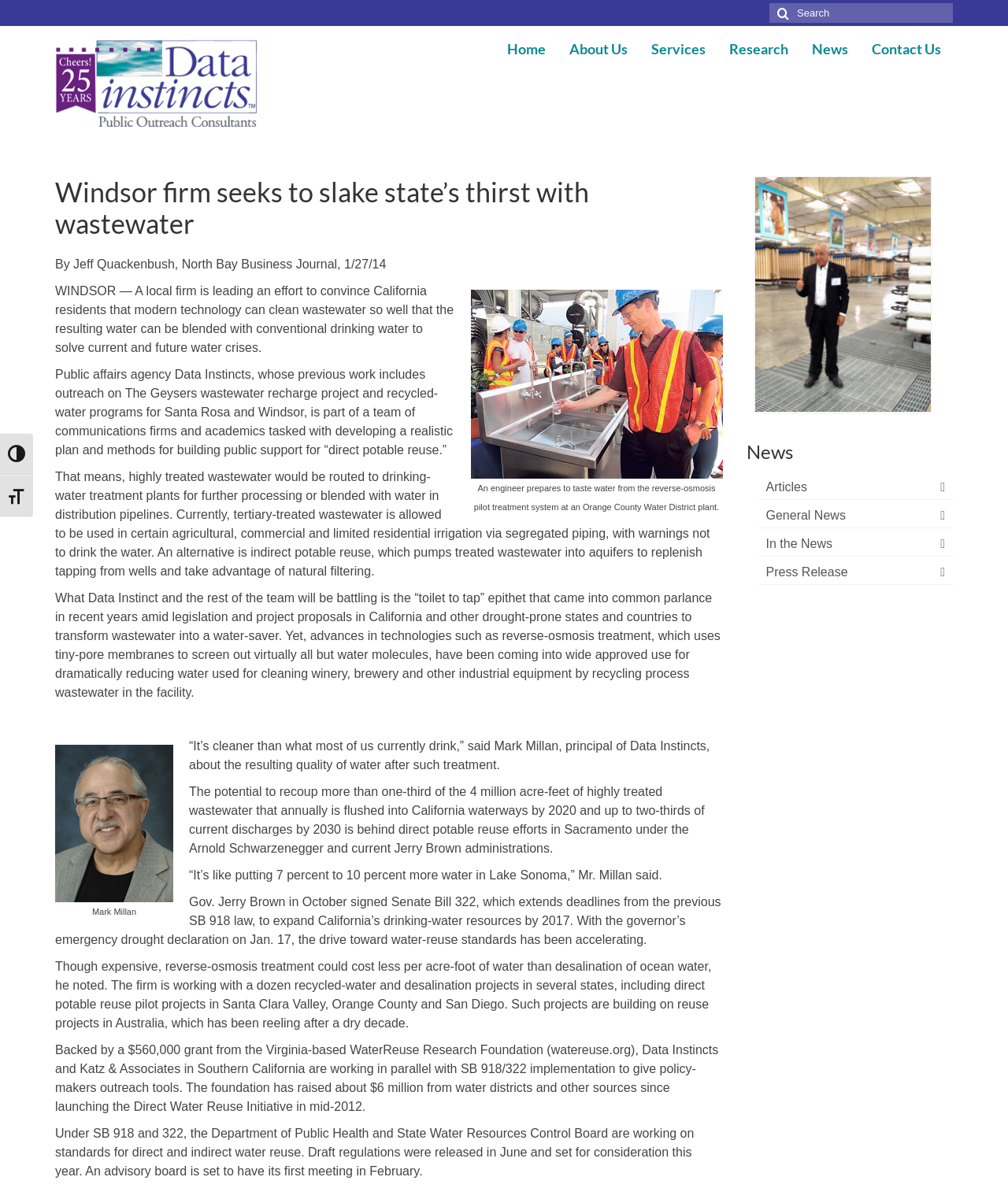Illustrate the webpage with a detailed description.

The webpage is about a news article from the North Bay Business Journal, dated January 27, 2014, titled "Windsor firm seeks to slake state's thirst with wastewater – Data Instincts™". The article discusses how a local firm, Data Instincts, is leading an effort to convince California residents that modern technology can clean wastewater to be blended with conventional drinking water to solve current and future water crises.

At the top of the page, there are two buttons, "Toggle High Contrast" and "Toggle Font size", followed by a search bar with a magnifying glass icon. Below the search bar, there is a logo of Data Instincts, which is also a link to the homepage.

The main content of the article is divided into several sections. The first section has a heading that matches the title of the article, followed by a subheading and a paragraph of text. The article then describes how Data Instincts is working with a team of communications firms and academics to develop a plan to build public support for "direct potable reuse", which means highly treated wastewater would be routed to drinking-water treatment plants for further processing or blended with water in distribution pipelines.

The article includes several images, including a figure of an engineer preparing to taste water from a reverse-osmosis pilot treatment system, and a photo of Mark Millan, the principal of Data Instincts. There are also several quotes from Mark Millan, discussing the quality of water after treatment and the potential to recoup more than one-third of the 4 million acre-feet of highly treated wastewater that annually is flushed into California waterways.

The article also mentions the drive towards water-reuse standards, including the signing of Senate Bill 322, which extends deadlines to expand California's drinking-water resources by 2017. Additionally, it discusses the work of Data Instincts with a dozen recycled-water and desalination projects in several states, including direct potable reuse pilot projects in Santa Clara Valley, Orange County, and San Diego.

On the right side of the page, there is a complementary section with a heading "News" and several links to articles, general news, in the news, and press releases.